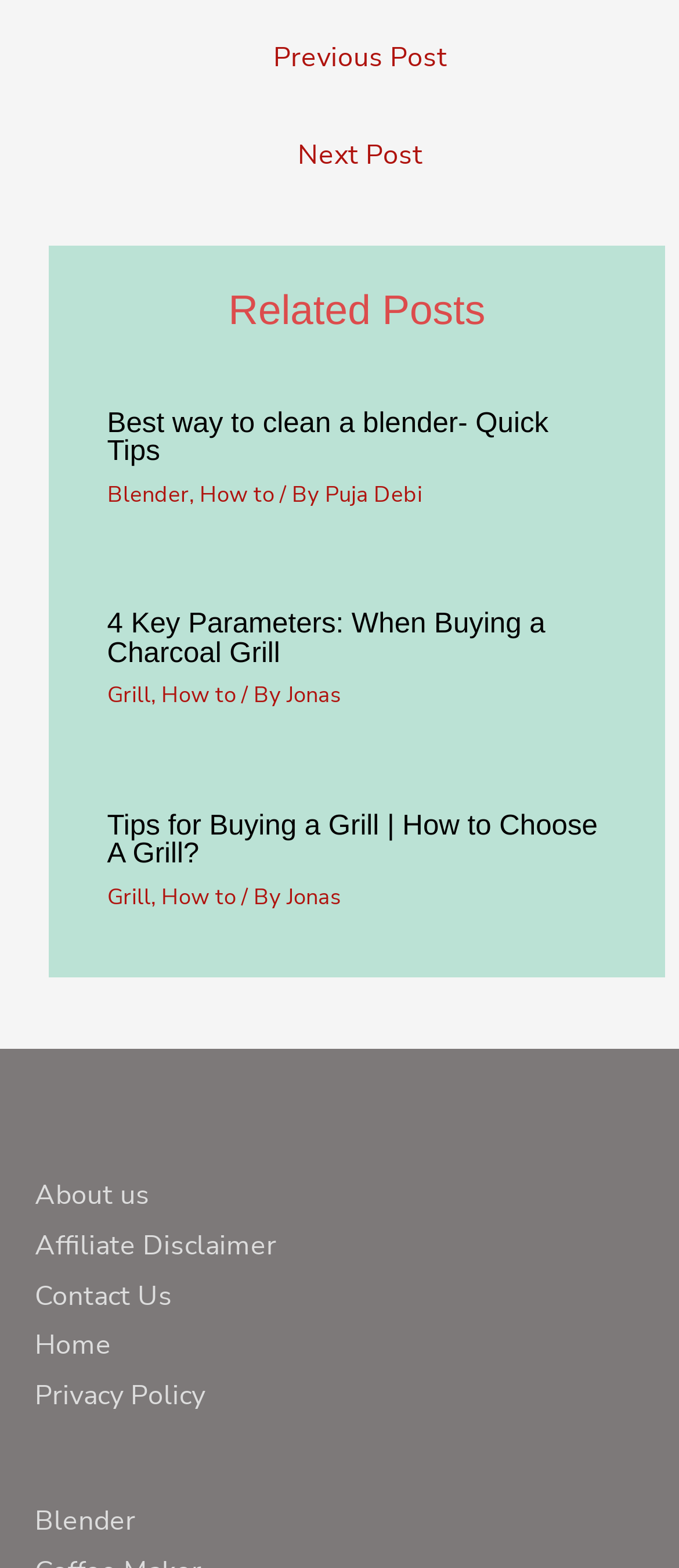Pinpoint the bounding box coordinates of the clickable element to carry out the following instruction: "go to previous post."

[0.078, 0.018, 0.984, 0.058]